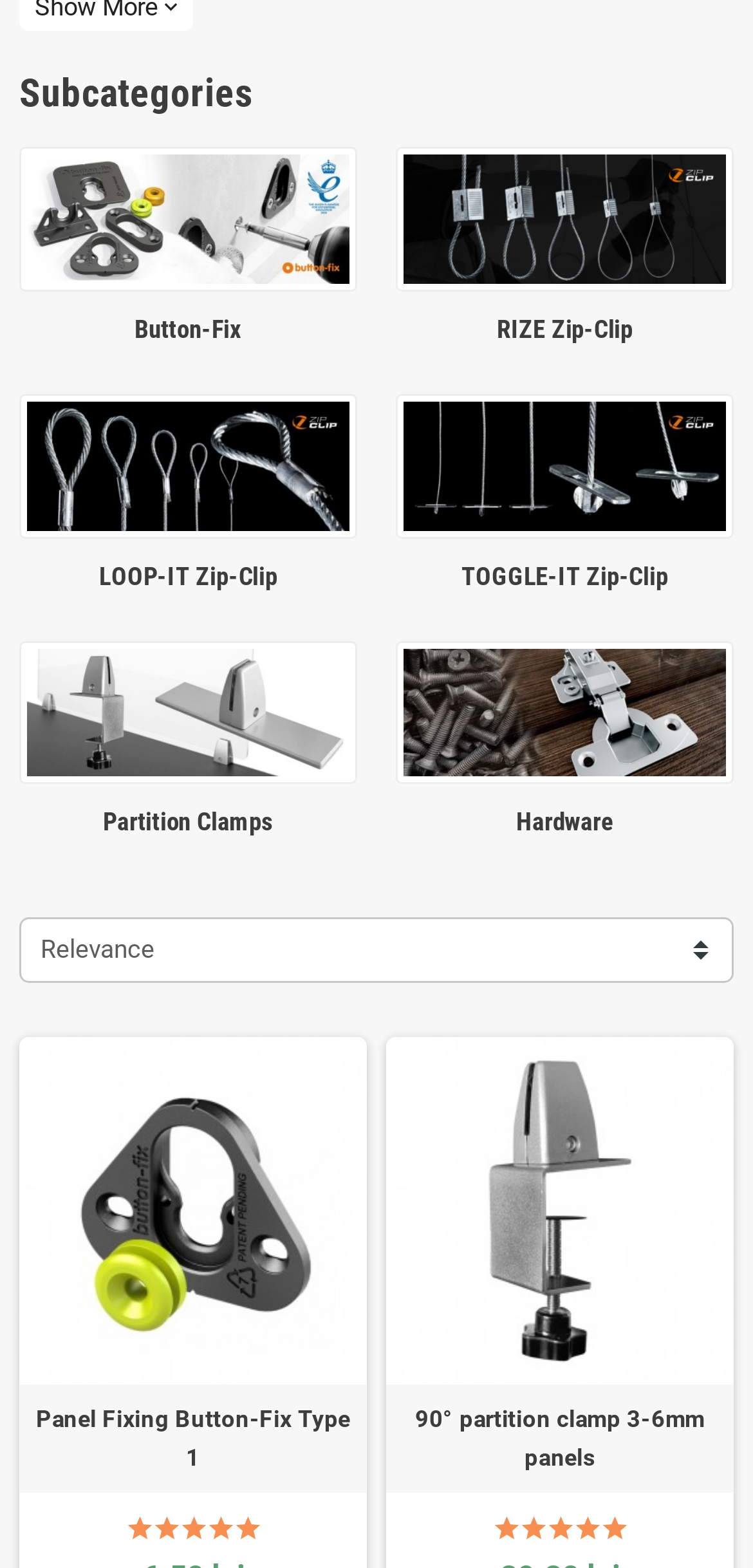Answer the question below in one word or phrase:
What is the name of the last product?

90° partition clamp 3-6mm panels